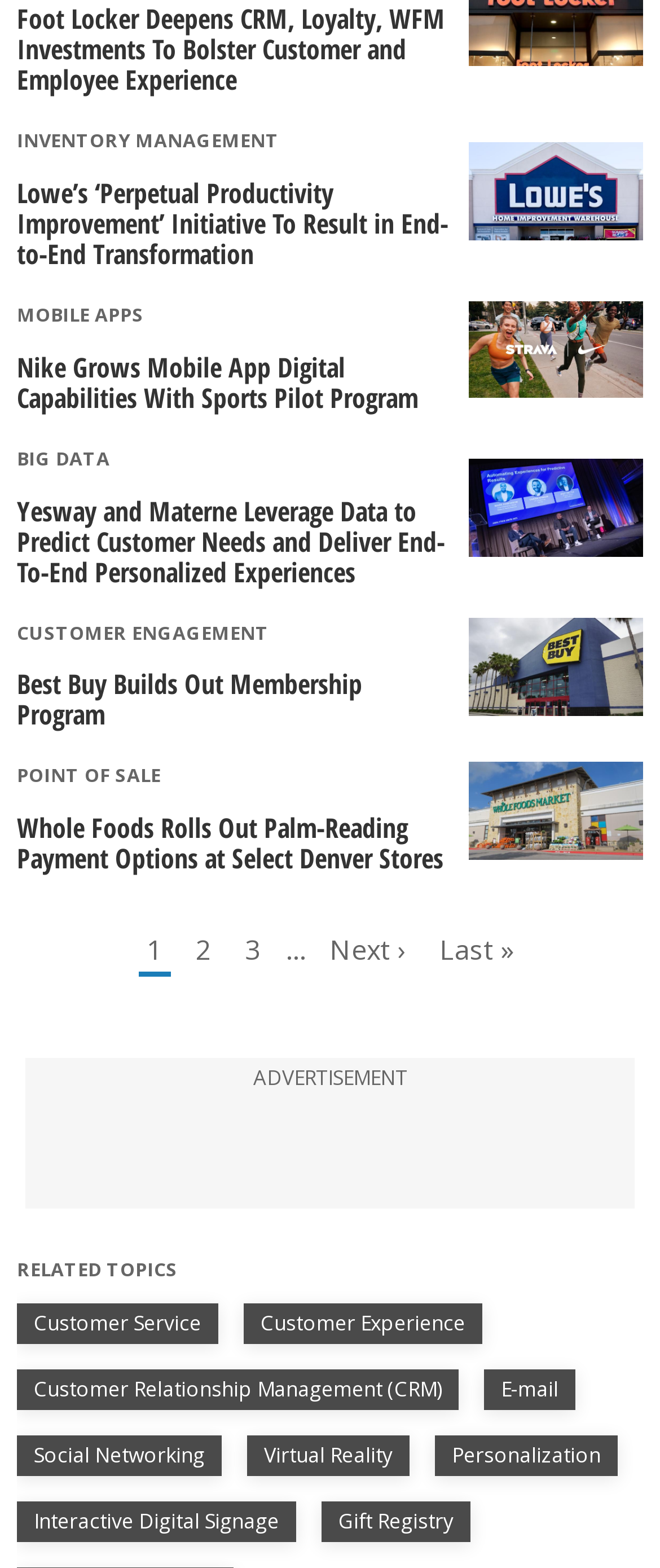Could you find the bounding box coordinates of the clickable area to complete this instruction: "Click on 'INVENTORY MANAGEMENT'"?

[0.026, 0.081, 0.423, 0.097]